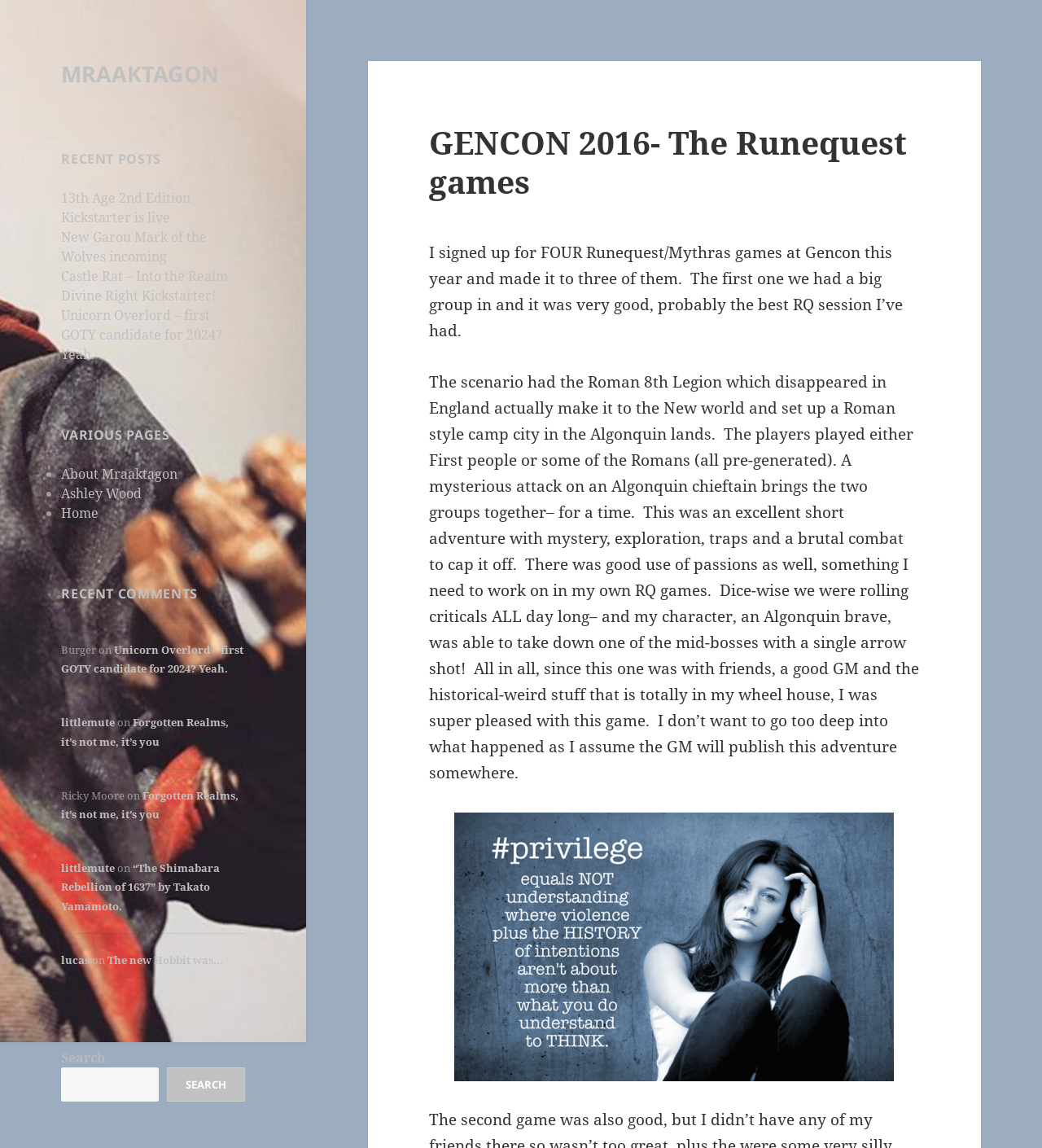Determine the bounding box coordinates of the clickable area required to perform the following instruction: "View the 'privledge' image". The coordinates should be represented as four float numbers between 0 and 1: [left, top, right, bottom].

[0.436, 0.708, 0.858, 0.942]